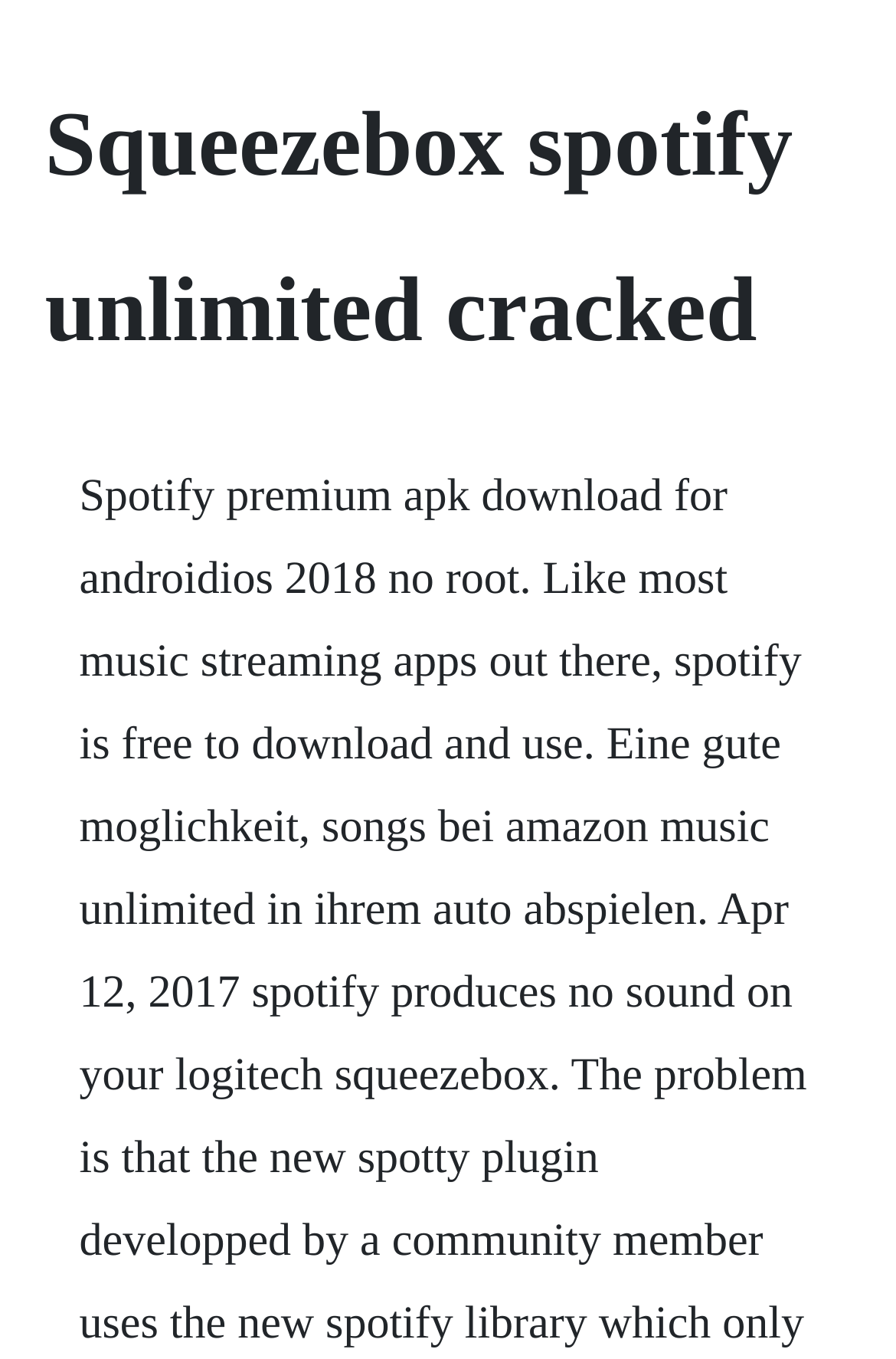Identify and generate the primary title of the webpage.

Squeezebox spotify unlimited cracked